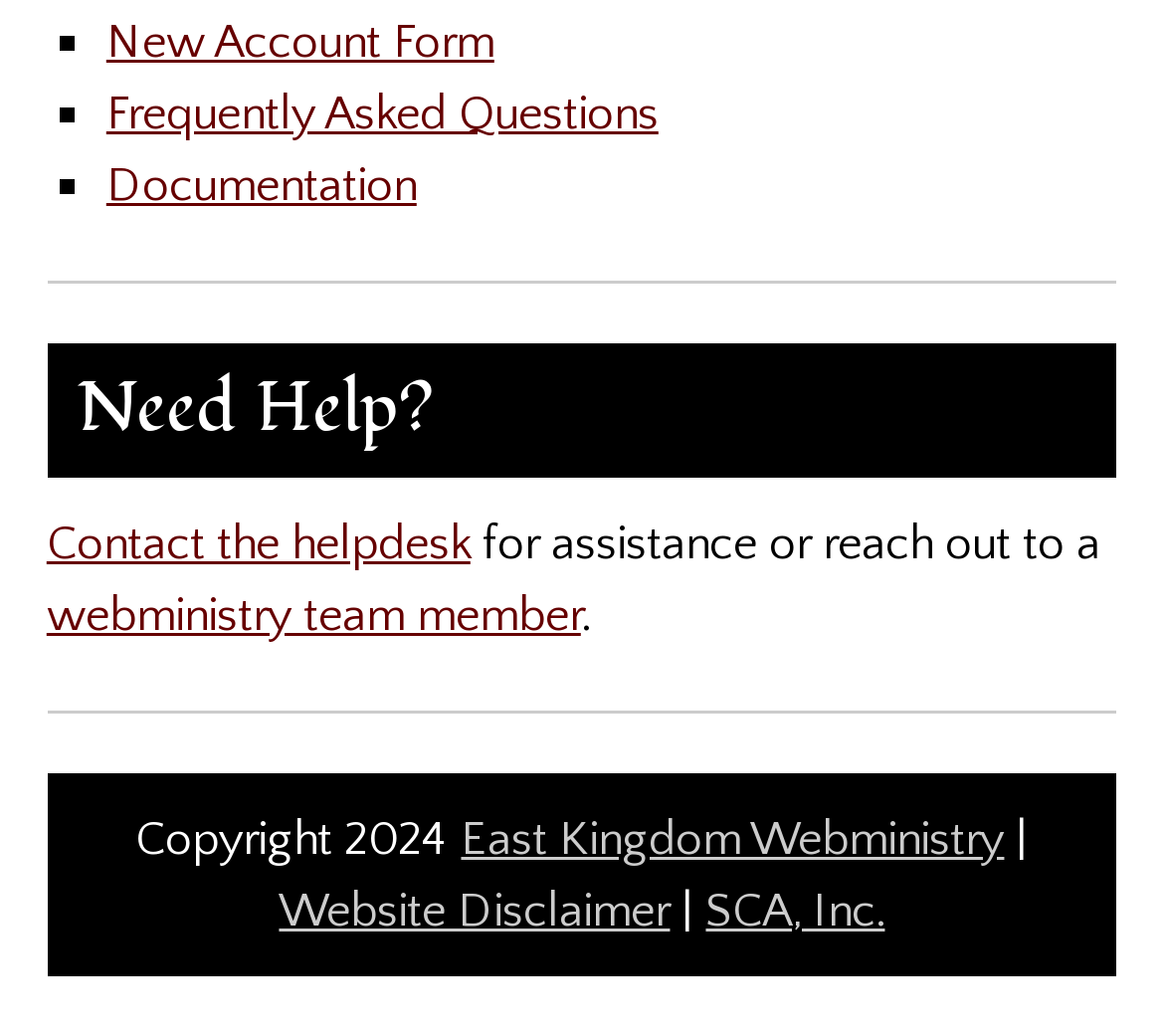Kindly provide the bounding box coordinates of the section you need to click on to fulfill the given instruction: "Open menu".

None